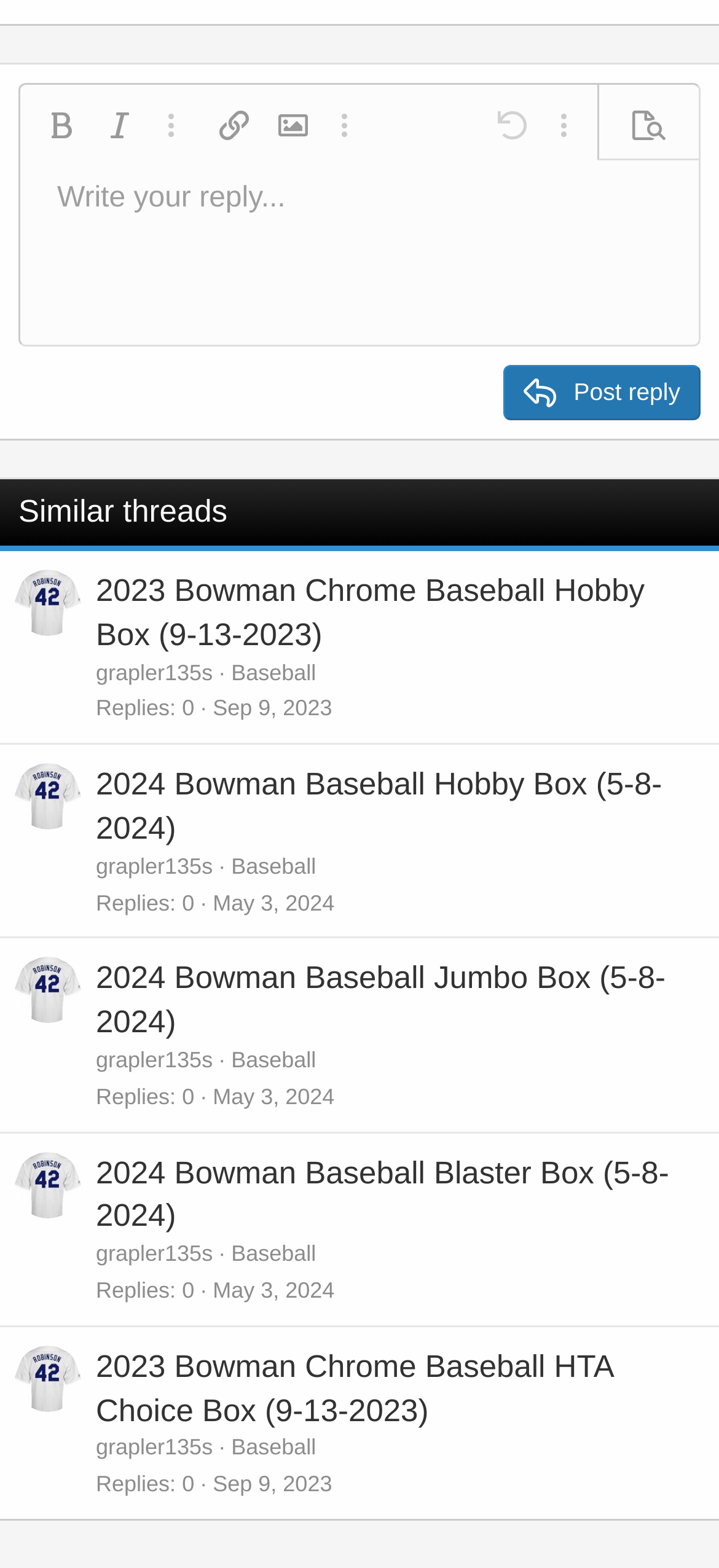What is the purpose of the 'Bold' button?
Look at the screenshot and respond with a single word or phrase.

To make text bold